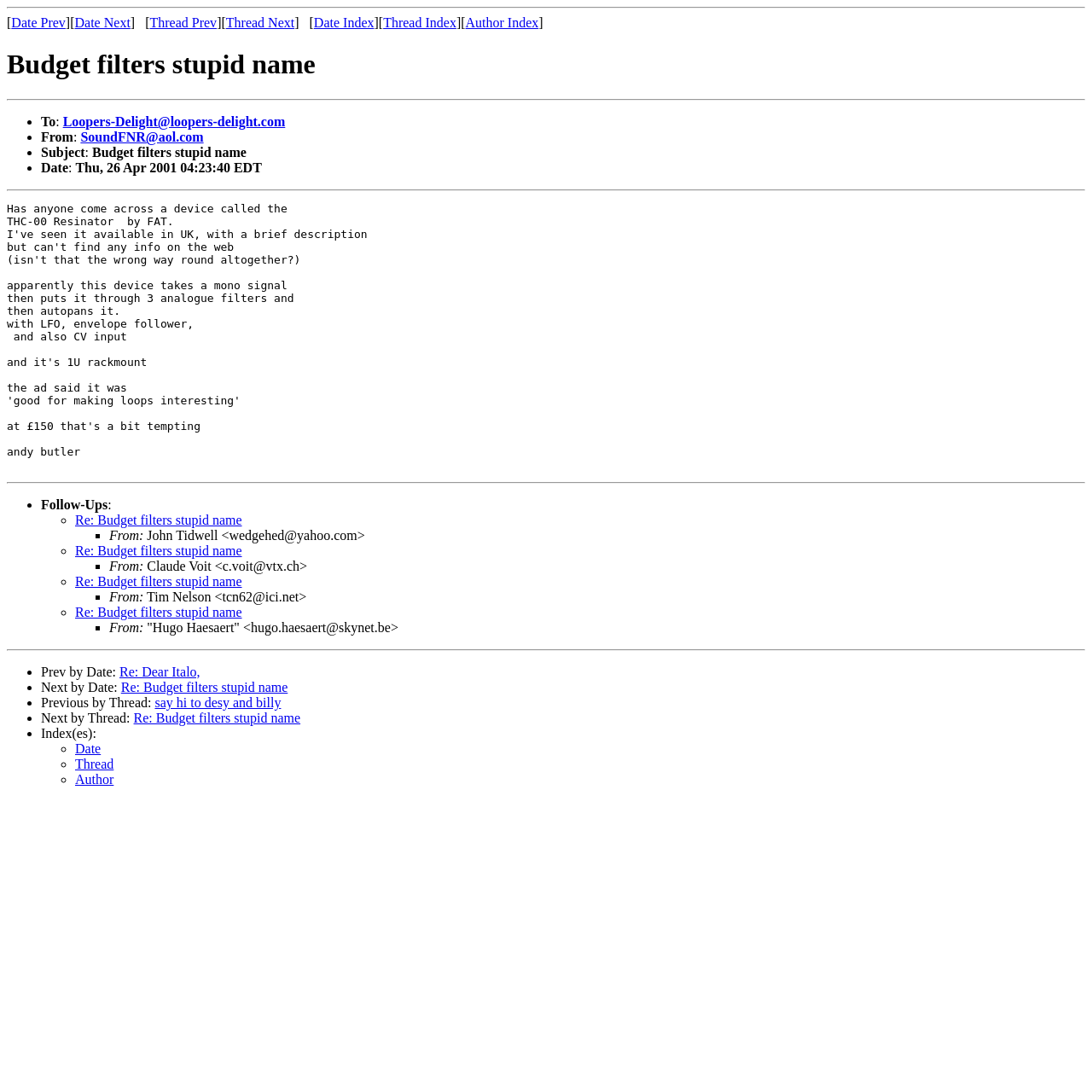Locate the bounding box coordinates of the clickable element to fulfill the following instruction: "Check the previous post by date". Provide the coordinates as four float numbers between 0 and 1 in the format [left, top, right, bottom].

[0.109, 0.608, 0.183, 0.622]